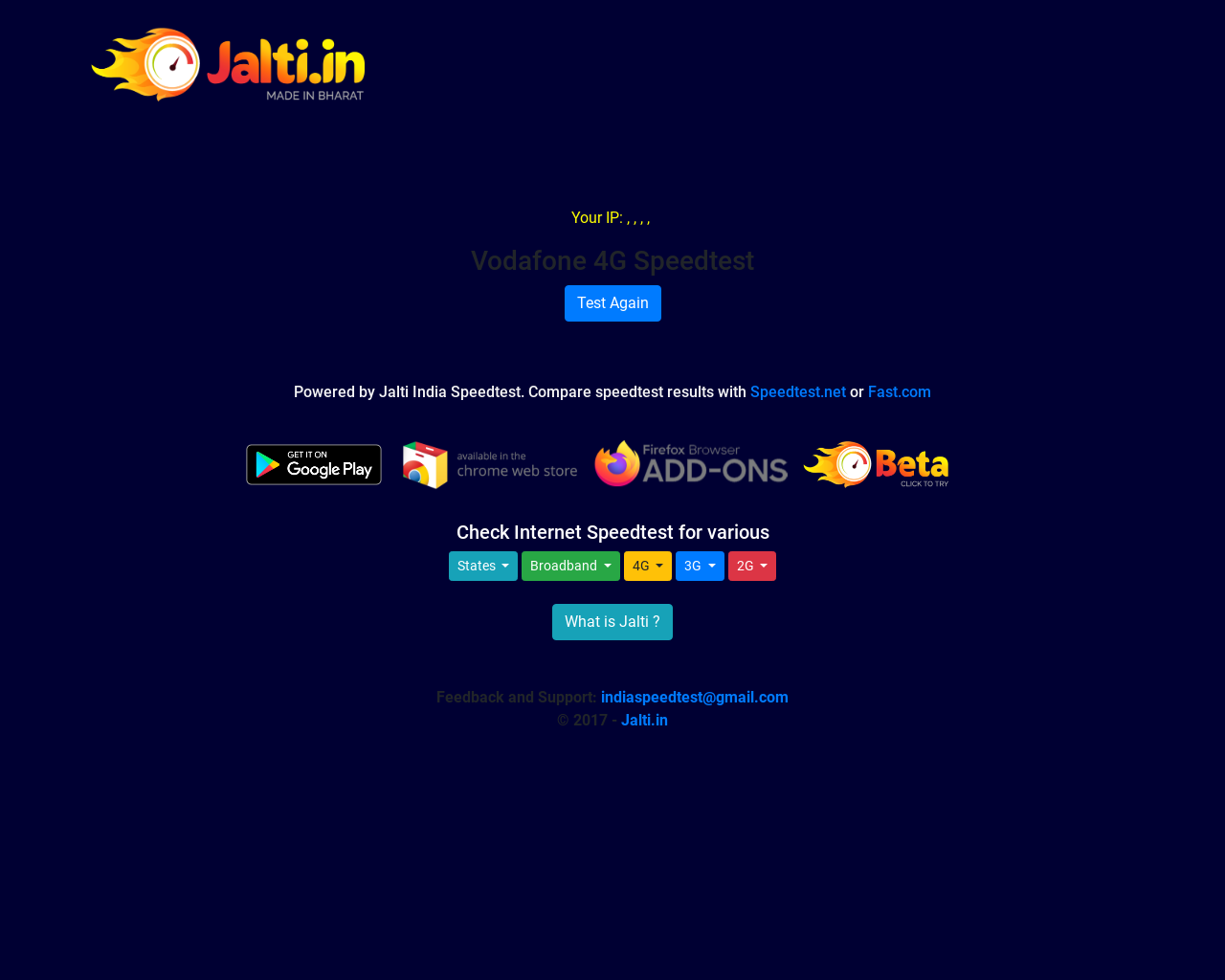Specify the bounding box coordinates for the region that must be clicked to perform the given instruction: "Visit Broadband Speedtest page".

[0.066, 0.04, 0.316, 0.086]